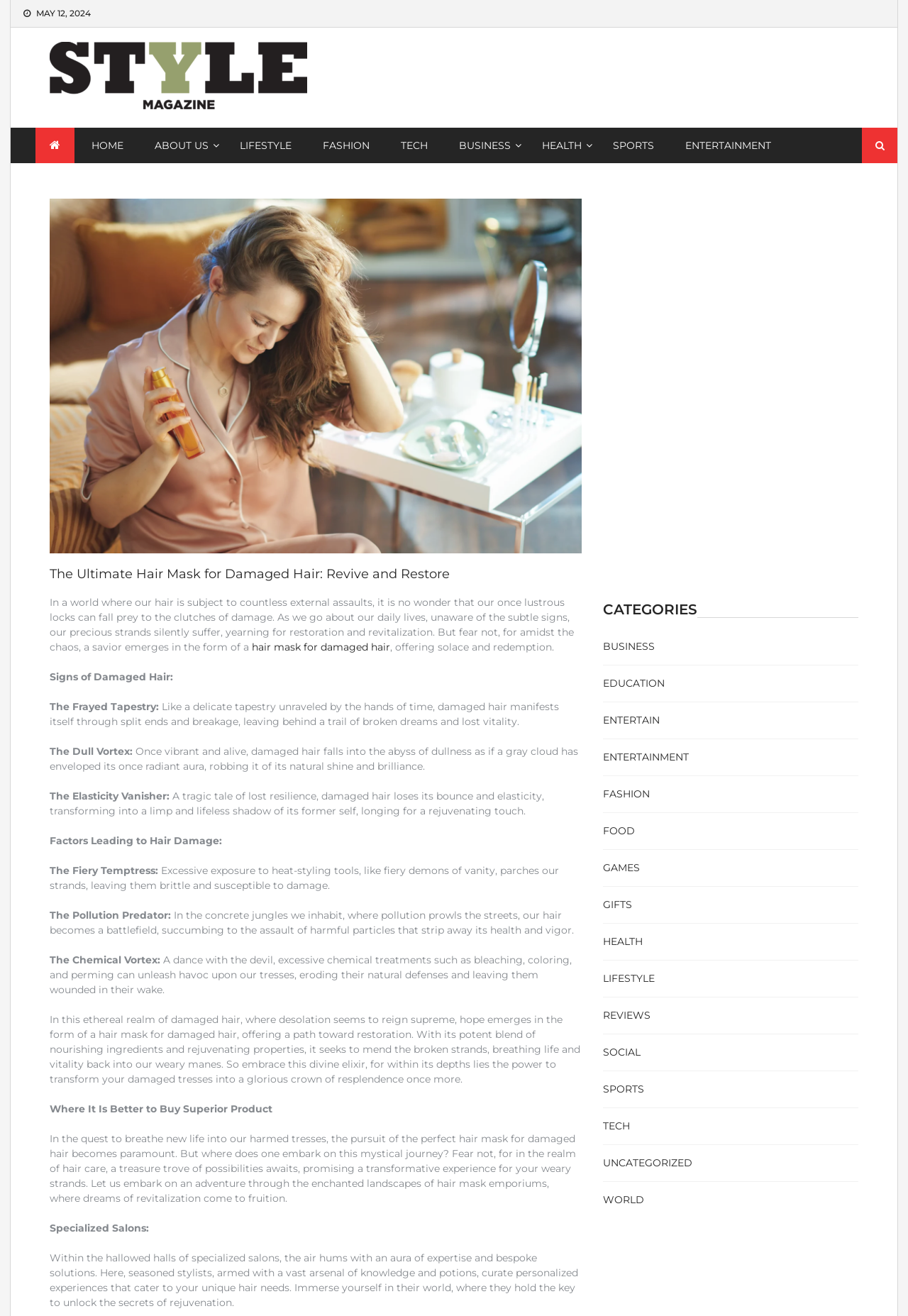Please determine the bounding box coordinates of the element to click in order to execute the following instruction: "Click on the 'HOME' link". The coordinates should be four float numbers between 0 and 1, specified as [left, top, right, bottom].

[0.085, 0.098, 0.152, 0.123]